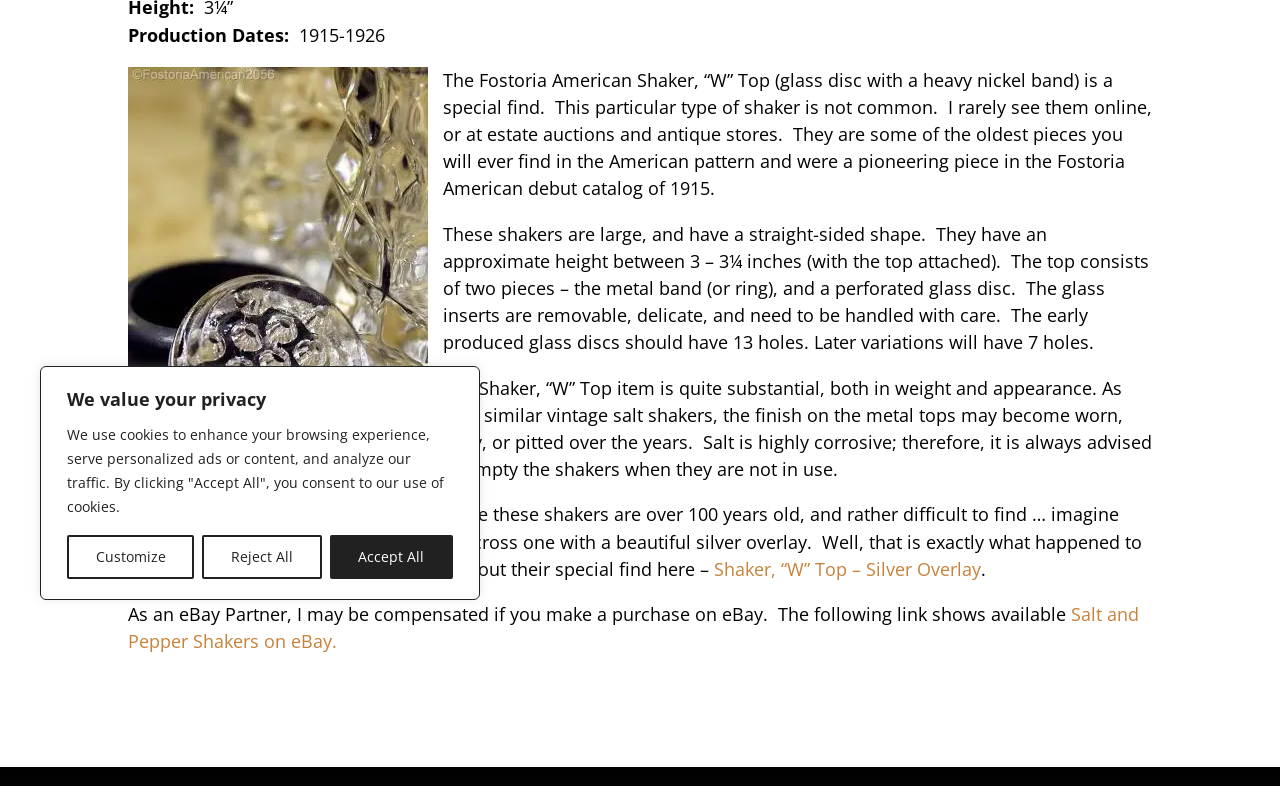Provide the bounding box coordinates of the HTML element described by the text: "Auto Parts and Car Accessories". The coordinates should be in the format [left, top, right, bottom] with values between 0 and 1.

None